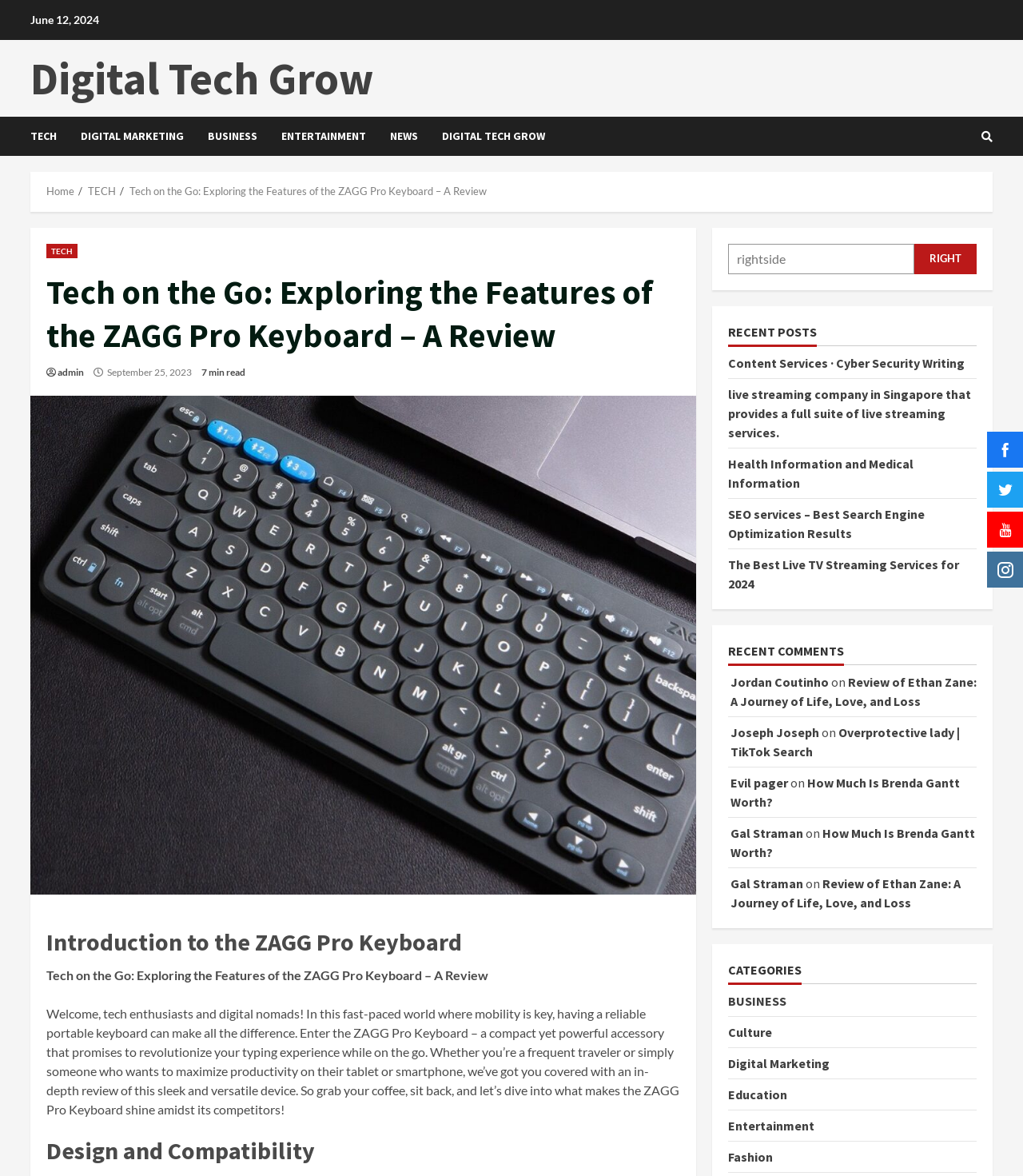Articulate a complete and detailed caption of the webpage elements.

This webpage is a review of the ZAGG Pro Keyboard, with a focus on its features and benefits for tech enthusiasts and digital nomads. At the top of the page, there is a navigation bar with links to "Home", "TECH", and the current page, "Tech on the Go: Exploring the Features of the ZAGG Pro Keyboard – A Review". Below this, there is a header section with a title, "Tech on the Go: Exploring the Features of the ZAGG Pro Keyboard – A Review", and a subtitle, "Introduction to the ZAGG Pro Keyboard". 

To the right of the header section, there is a search bar with a "SEARCH" button. Below the header section, there is a section of text that introduces the ZAGG Pro Keyboard and its benefits for users. This section is followed by a series of headings, including "Design and Compatibility", which suggests that the review will cover various aspects of the keyboard.

On the right side of the page, there are several sections, including "RECENT POSTS", "RECENT COMMENTS", and "CATEGORIES". The "RECENT POSTS" section lists several links to other articles, including "Content Services · Cyber Security Writing" and "The Best Live TV Streaming Services for 2024". The "RECENT COMMENTS" section lists several comments, each with a link to the commenter's name and the text of the comment. The "CATEGORIES" section lists several links to categories, including "BUSINESS", "Culture", and "Entertainment".

At the bottom of the page, there are several links to social media platforms, represented by icons. There are also several footer sections, each with a link to an article and a comment. Overall, the webpage is a review of the ZAGG Pro Keyboard, with additional sections for recent posts, comments, and categories.